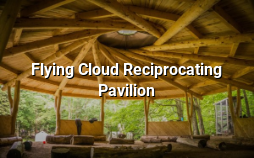Utilize the information from the image to answer the question in detail:
What filters through the structure?

According to the caption, 'natural light filters gently through the structure', which indicates that natural light is what filters through the pavilion's structure.